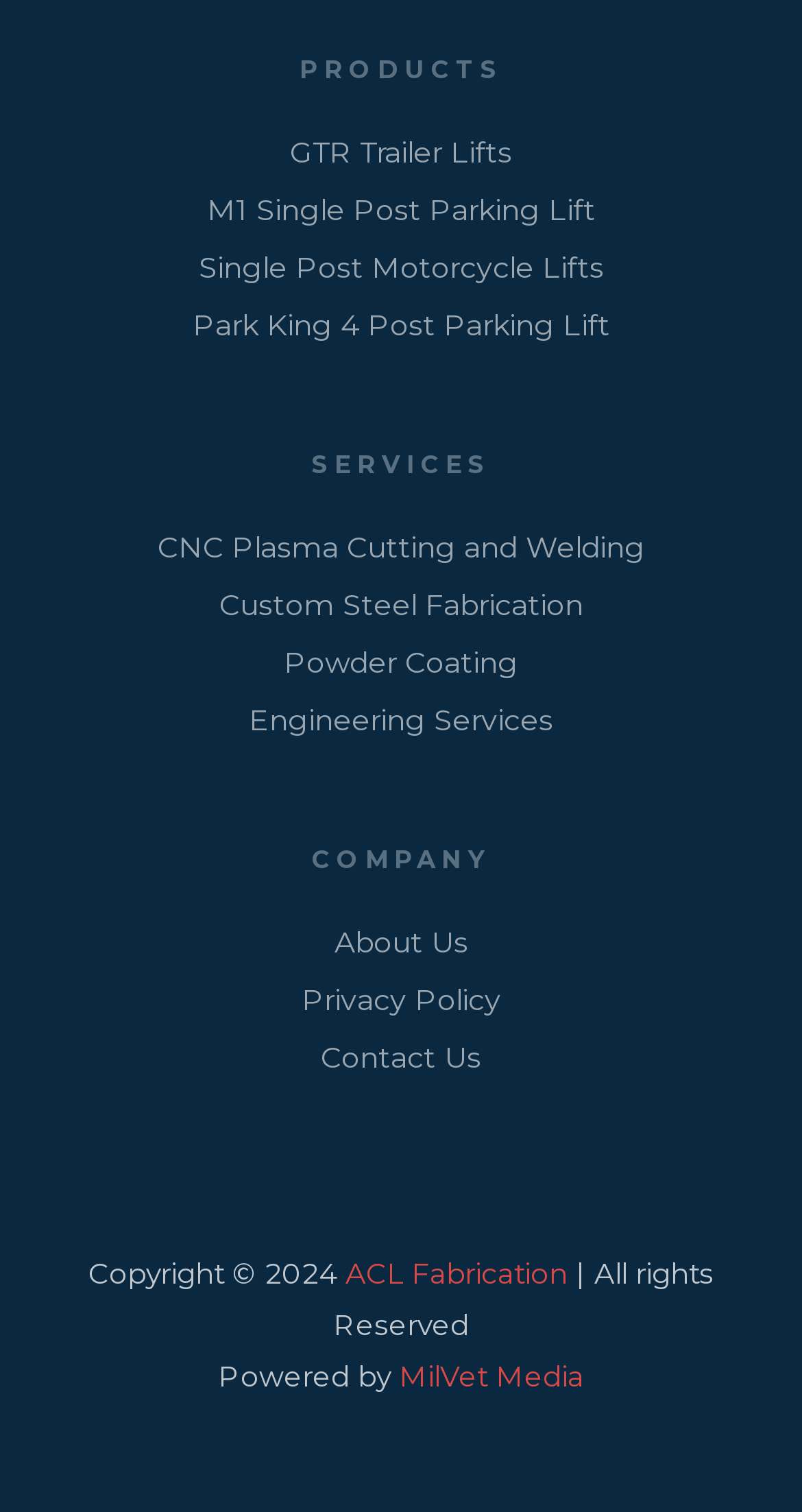Please find the bounding box coordinates of the element that needs to be clicked to perform the following instruction: "Read About Us". The bounding box coordinates should be four float numbers between 0 and 1, represented as [left, top, right, bottom].

[0.051, 0.605, 0.949, 0.64]